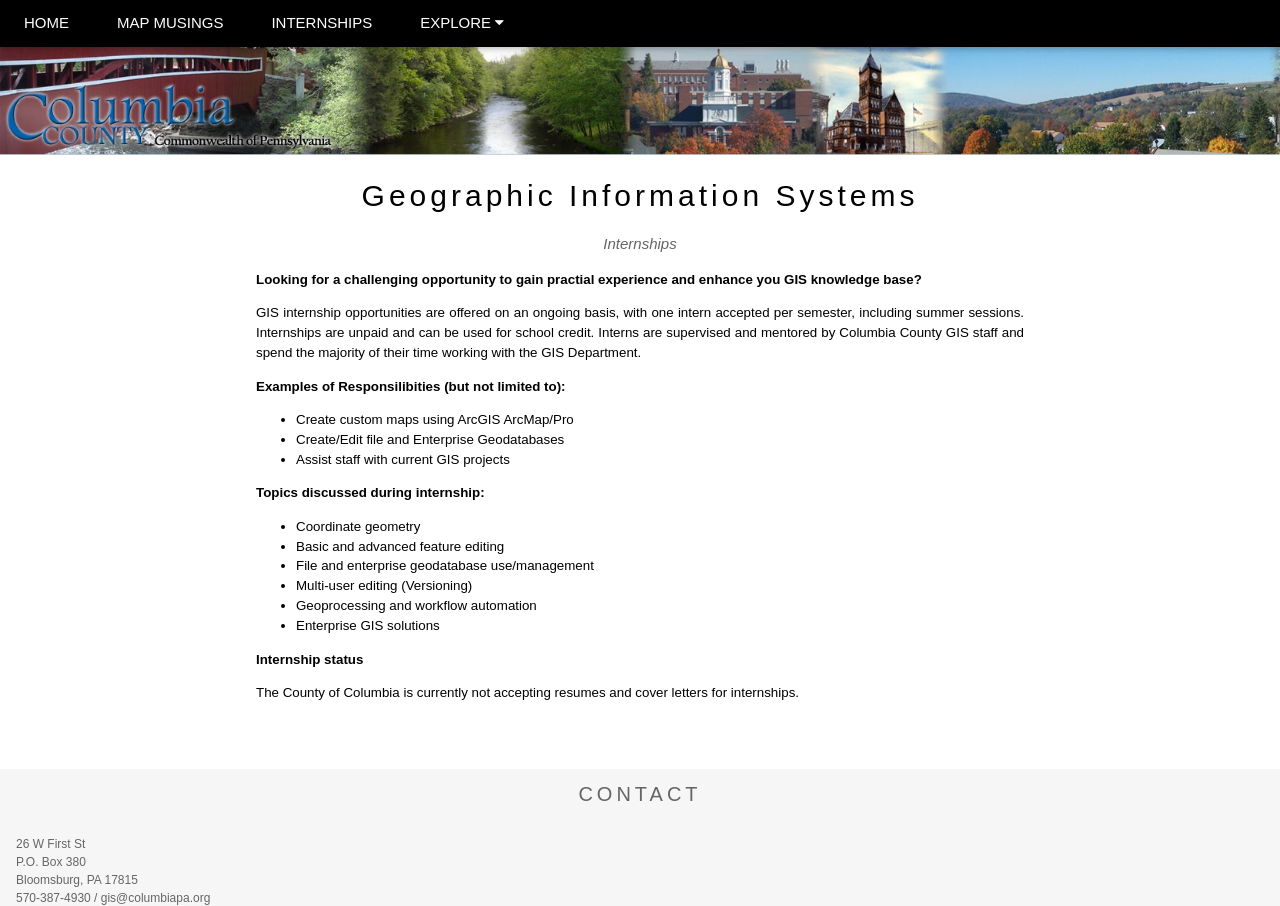Provide an in-depth caption for the contents of the webpage.

The webpage is about Geographic Information Systems (GIS) and appears to be a part of the Columbia County website. At the top, there are four navigation links: "HOME", "MAP MUSINGS", "INTERNSHIPS", and a button "EXPLORE" with an arrow icon. Below these links, there is a header image with the text "Columbia County Header".

The main content of the page is divided into sections. The first section has a heading "Geographic Information Systems" and discusses internship opportunities in GIS. There is a subheading "Looking for a challenging opportunity to gain practical experience and enhance your GIS knowledge base?" followed by a paragraph describing the internship program.

The next section has a heading "Examples of Responsibilities (but not limited to):" and lists several tasks that interns may be involved in, such as creating custom maps, creating/editing file and enterprise geodatabases, and assisting staff with current GIS projects. Each task is marked with a bullet point.

The following section has a heading "Topics discussed during internship:" and lists several topics related to GIS, including coordinate geometry, basic and advanced feature editing, file and enterprise geodatabase use/management, and geoprocessing and workflow automation. Again, each topic is marked with a bullet point.

The final section has a heading "Internship status" and informs visitors that the County of Columbia is currently not accepting resumes and cover letters for internships.

At the bottom of the page, there is a "CONTACT" section with the address, phone number, and email address of the Columbia County GIS department.